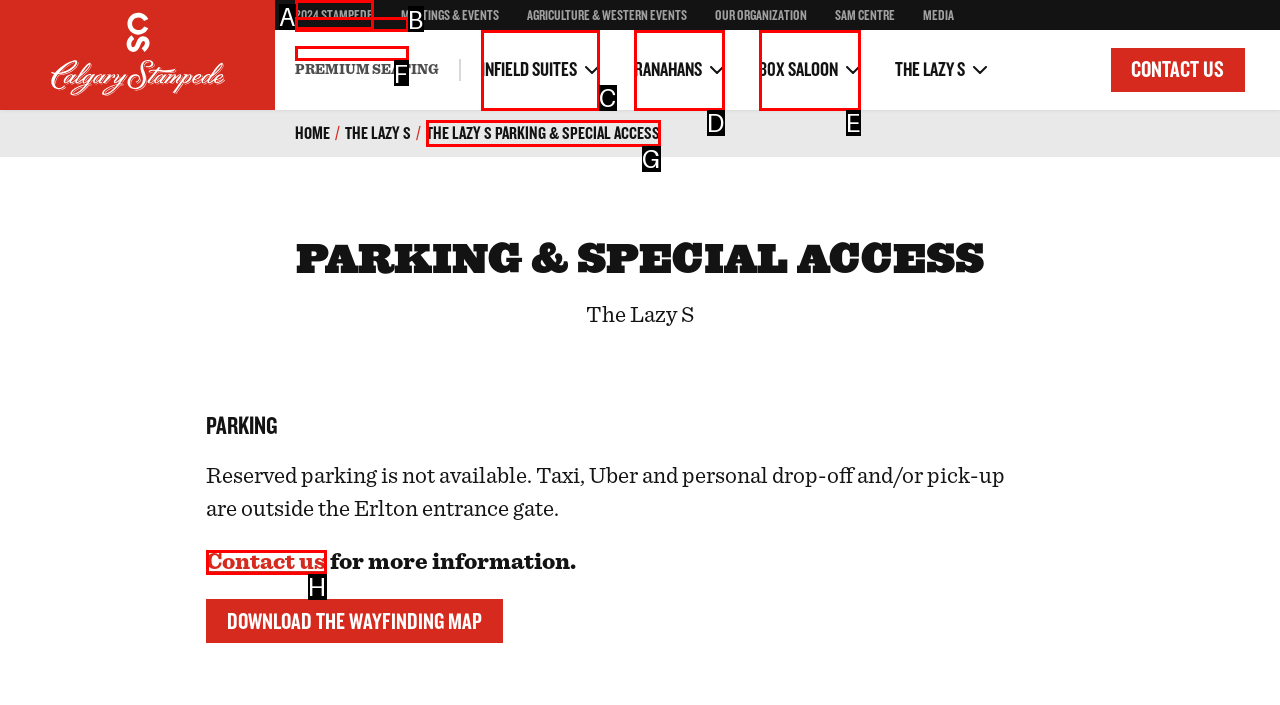Select the option that fits this description: ranahans
Answer with the corresponding letter directly.

D